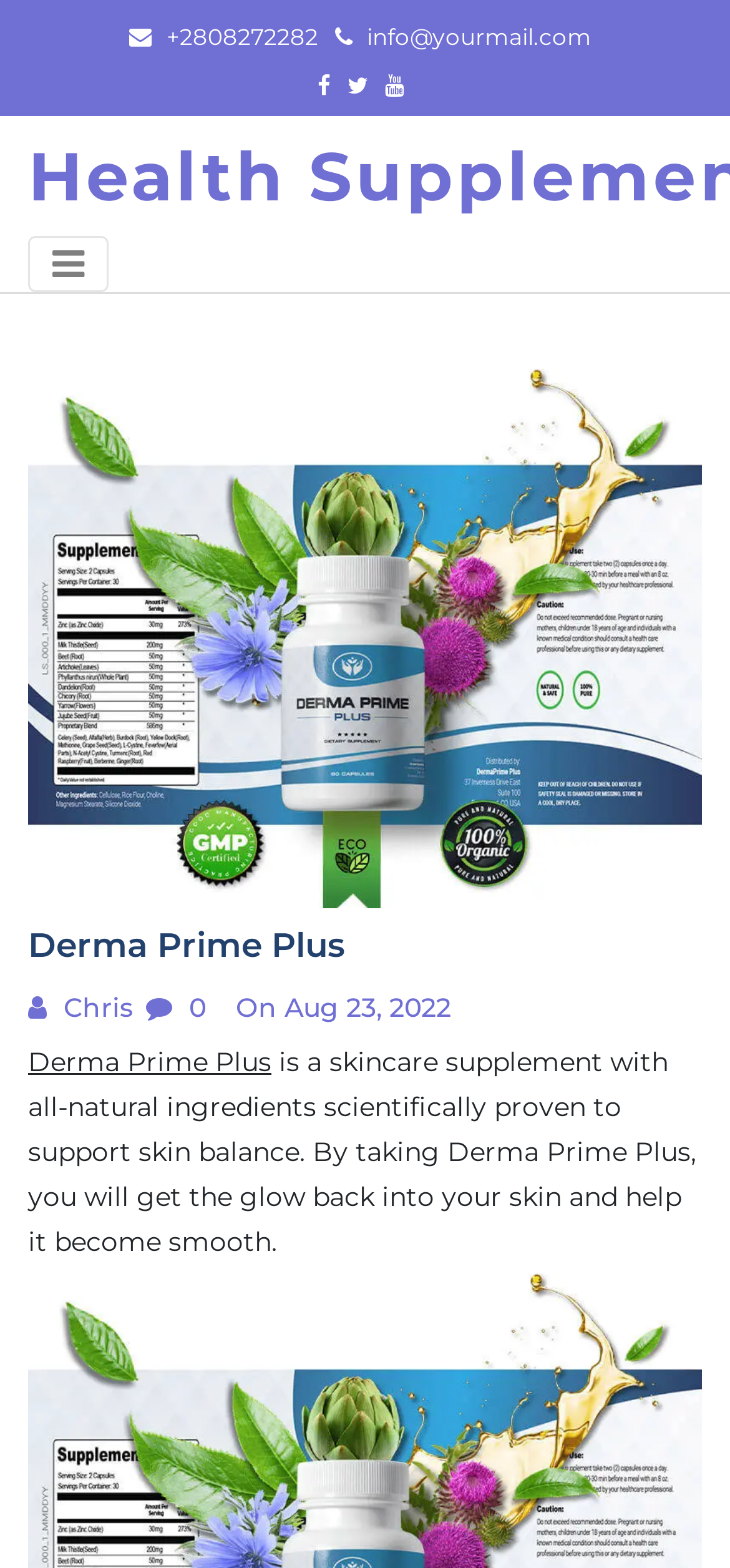Answer the question briefly using a single word or phrase: 
What is the purpose of Derma Prime Plus?

to support skin balance